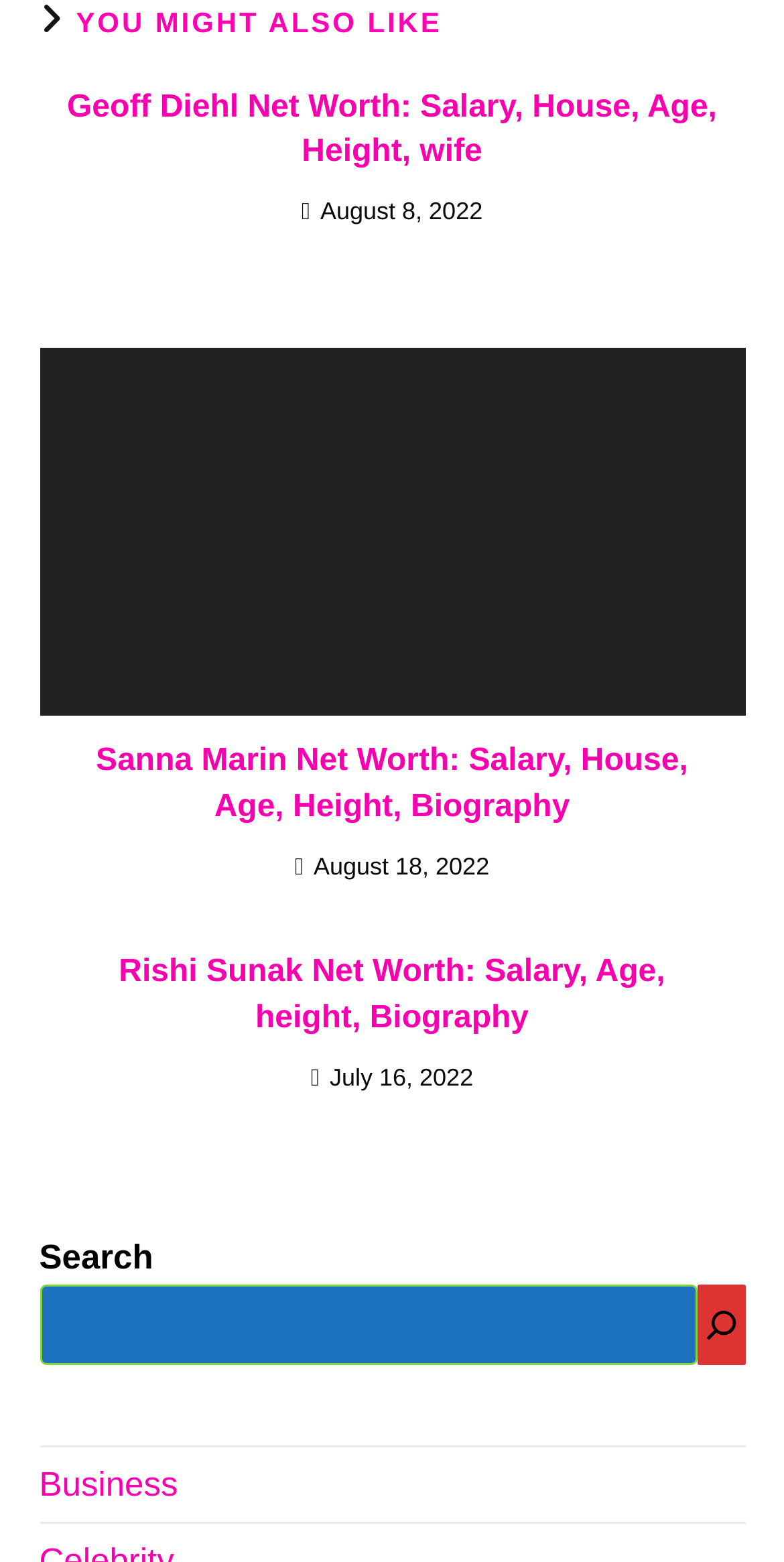Give the bounding box coordinates for the element described by: "aria-label="Search"".

[0.888, 0.526, 0.95, 0.578]